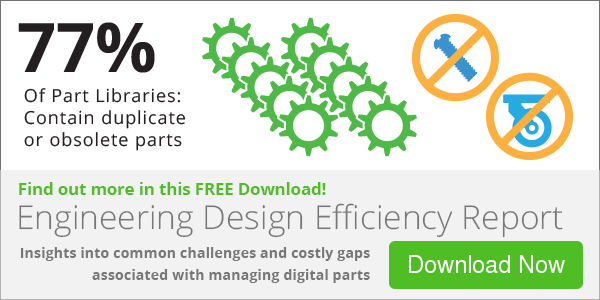What is the purpose of the prohibition icons in the graphic?
Please provide a full and detailed response to the question.

The prohibition icons in the graphic serve as visual cues to draw attention to the inefficiencies in conventional part libraries, encouraging engineers to recognize the need for improvement.